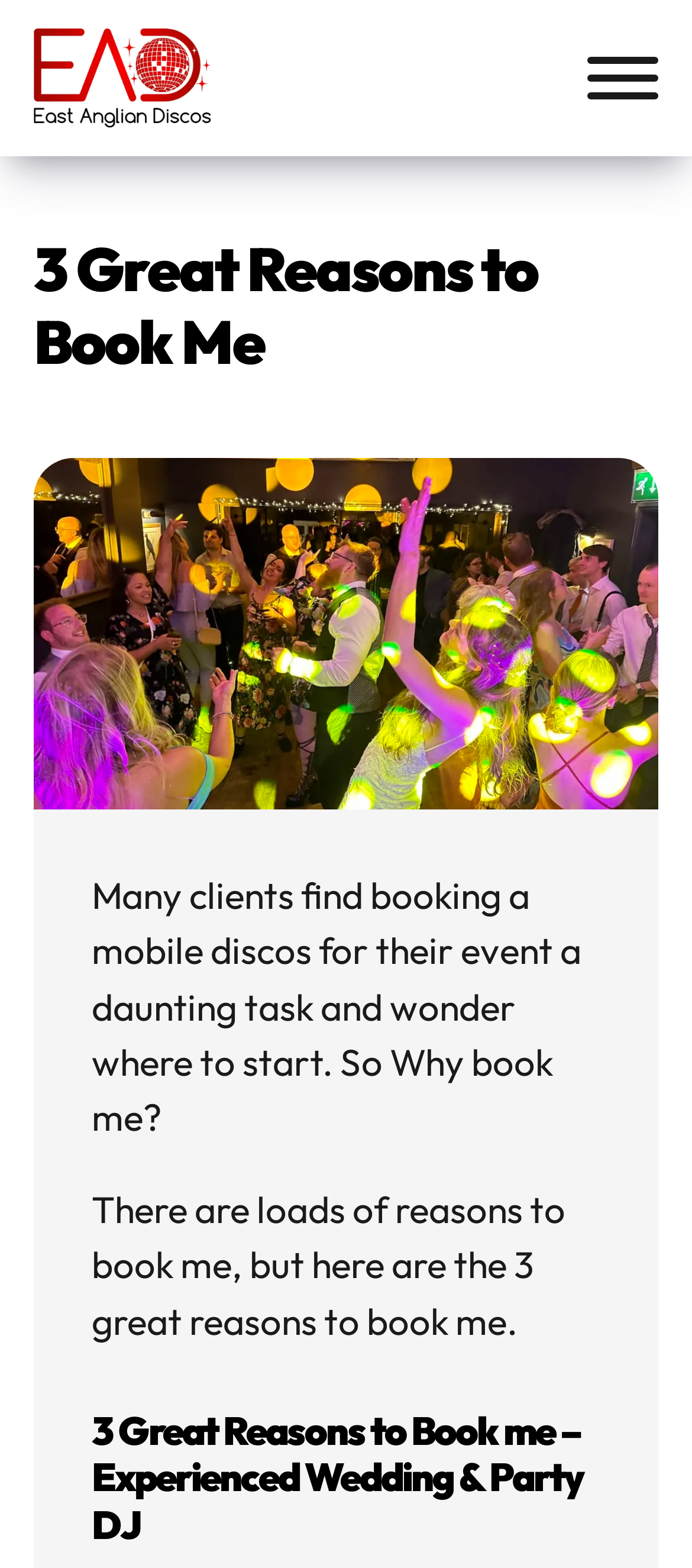Answer the question below using just one word or a short phrase: 
What is the name of the company?

East Anglian Discos